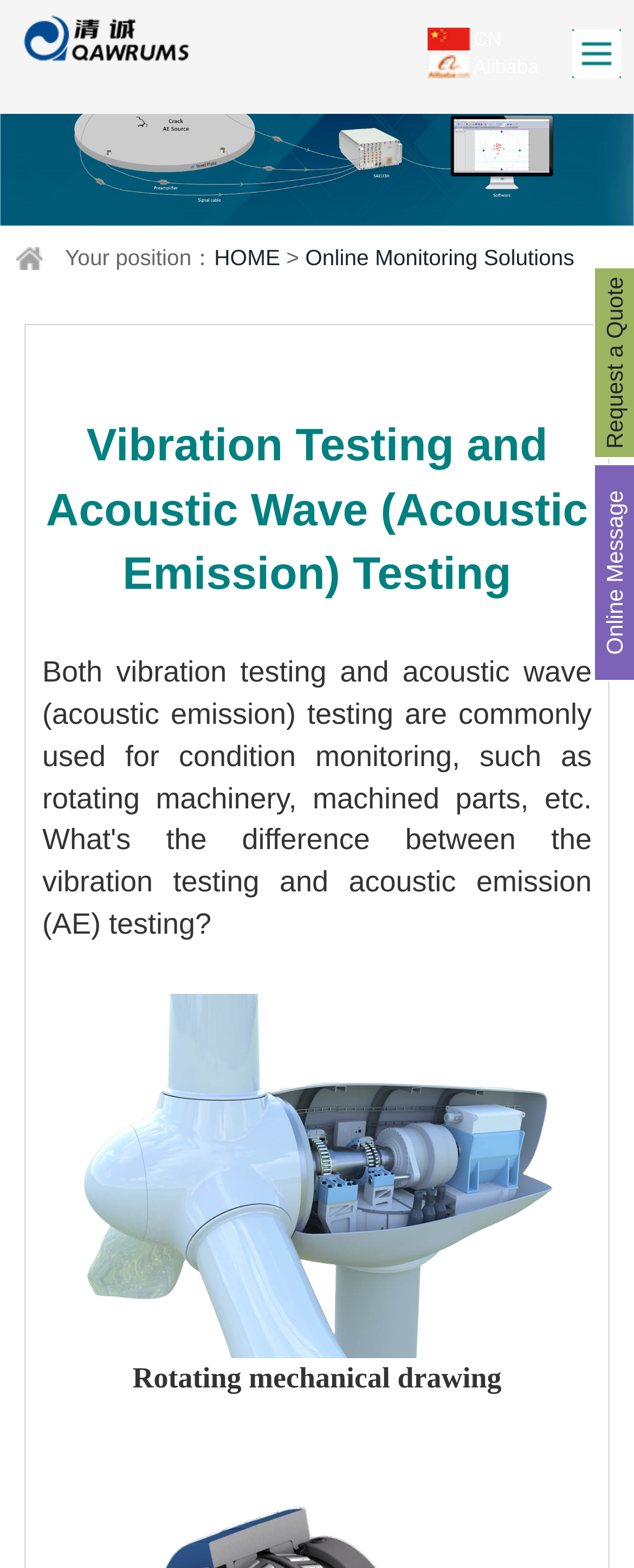What is the position of the 'HOME' link?
Provide a detailed and extensive answer to the question.

I analyzed the bounding box coordinates of the 'HOME' link element and found that its y1 and y2 values are 0.156 and 0.172, respectively, which indicates that it is located at the middle left part of the webpage.